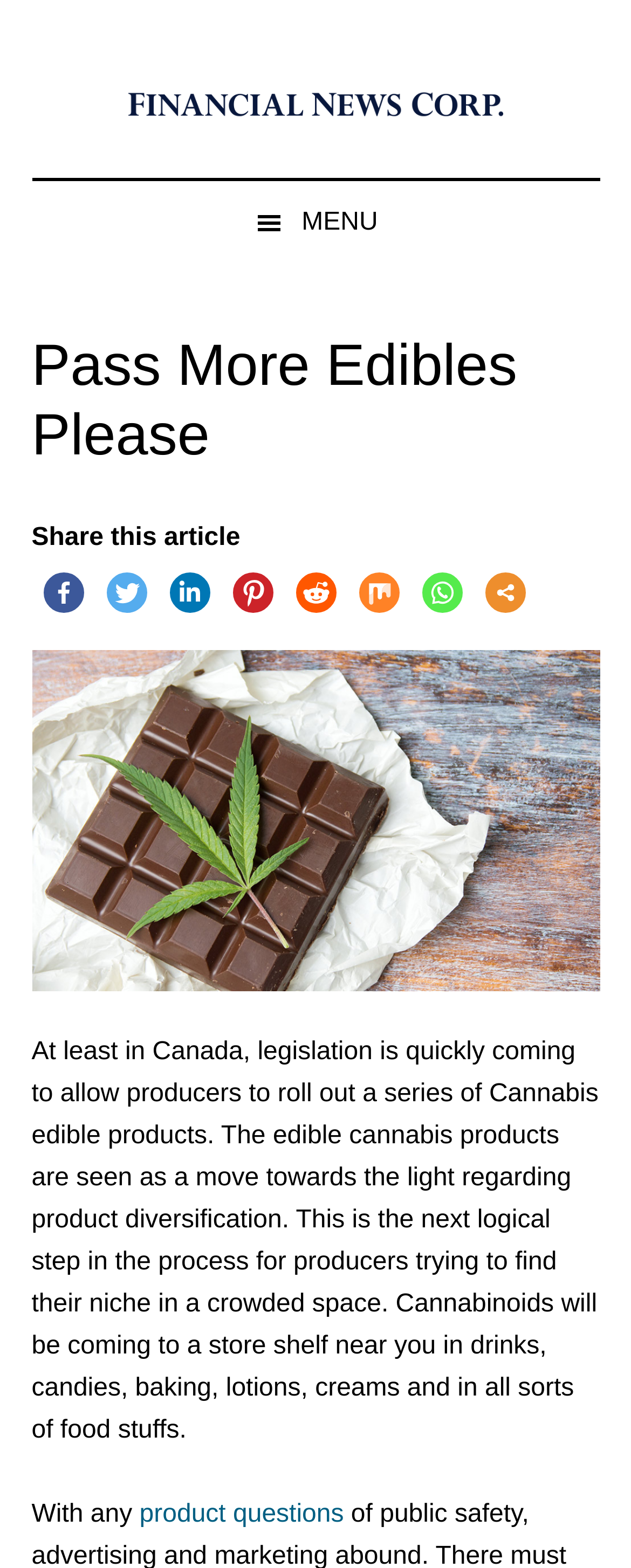Identify the bounding box for the UI element specified in this description: "Menu". The coordinates must be four float numbers between 0 and 1, formatted as [left, top, right, bottom].

[0.0, 0.116, 1.0, 0.169]